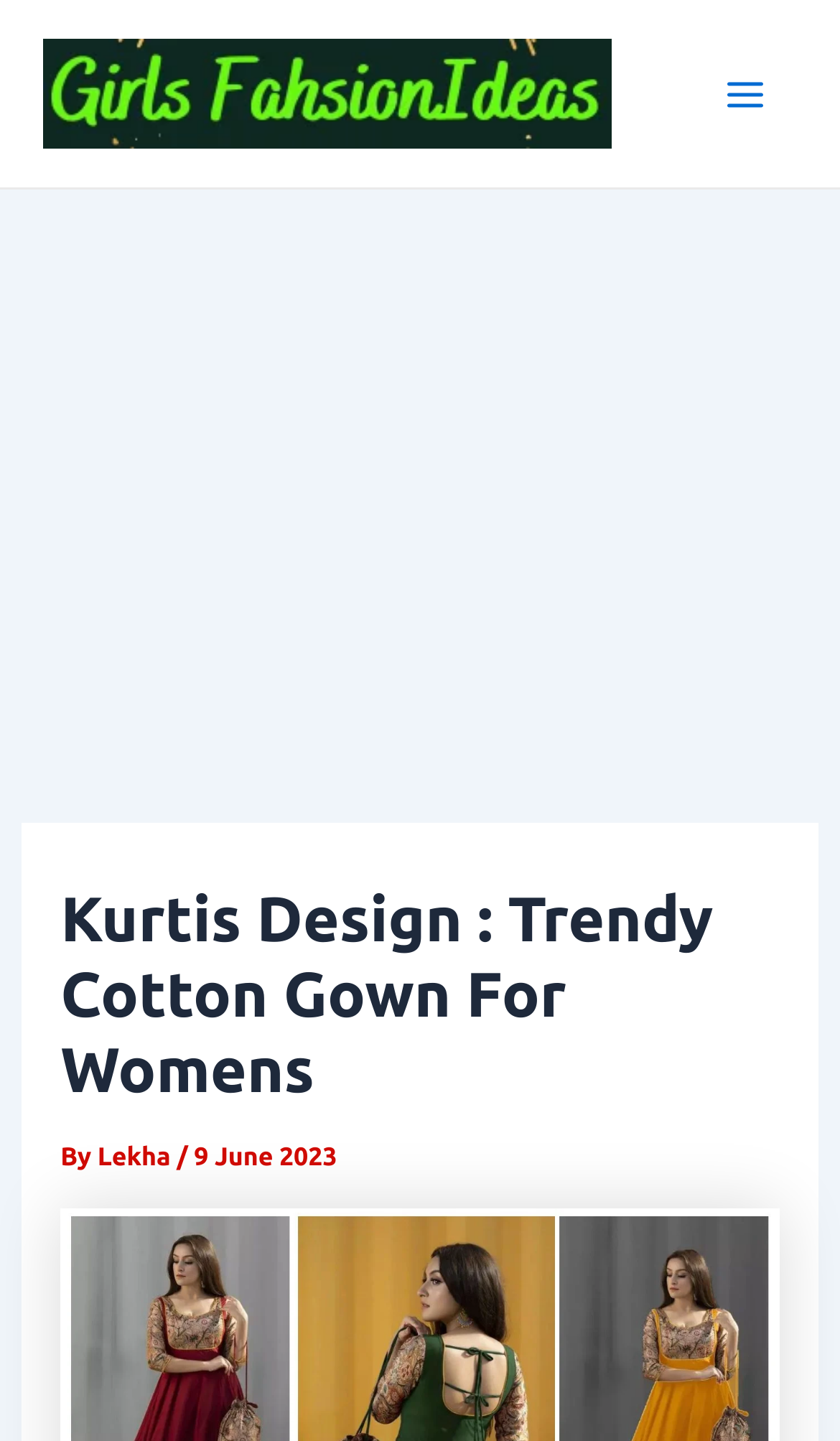Using a single word or phrase, answer the following question: 
When was the article published?

9 June 2023